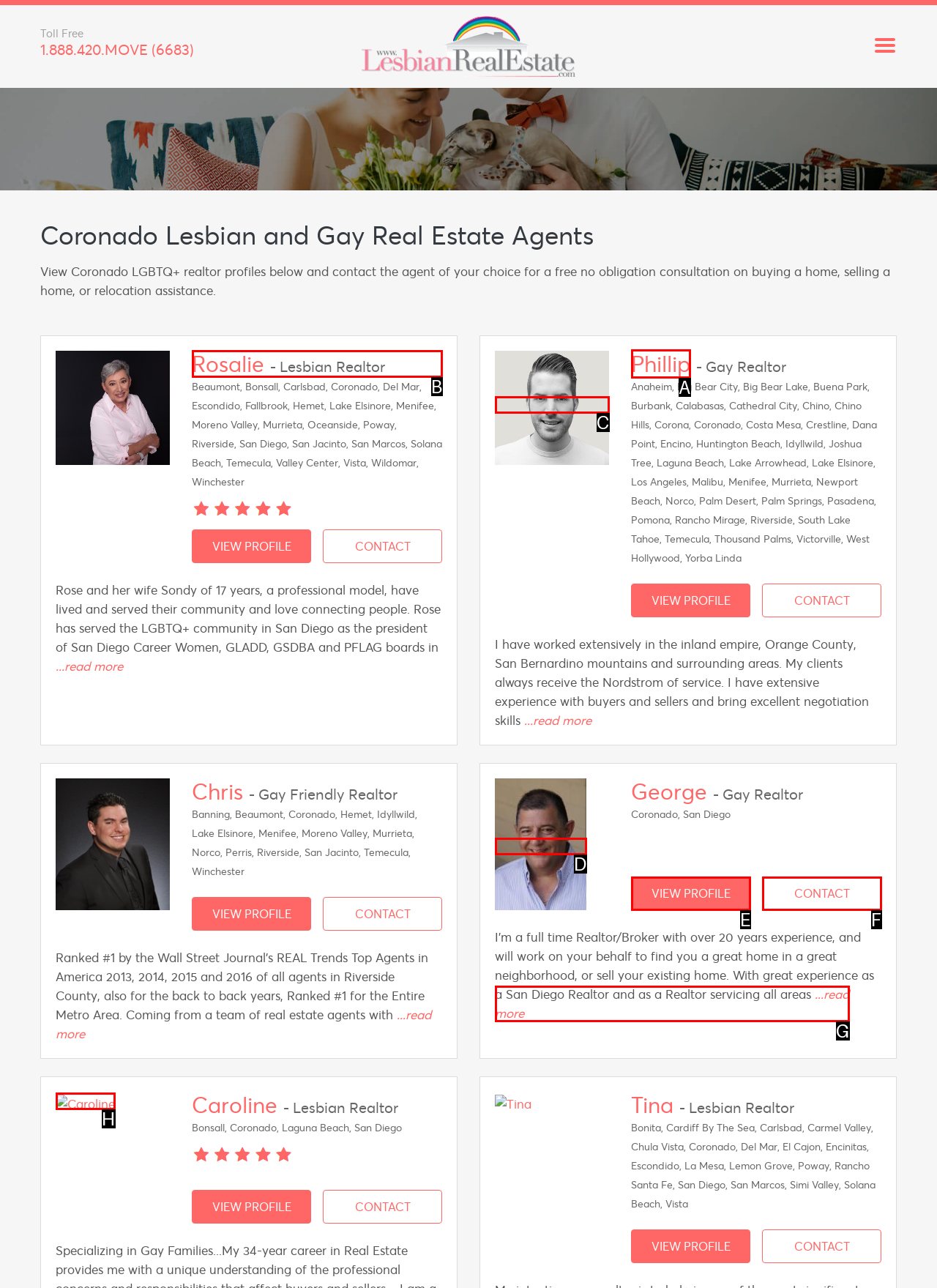Tell me which letter corresponds to the UI element that should be clicked to fulfill this instruction: View Rosalie's profile
Answer using the letter of the chosen option directly.

B